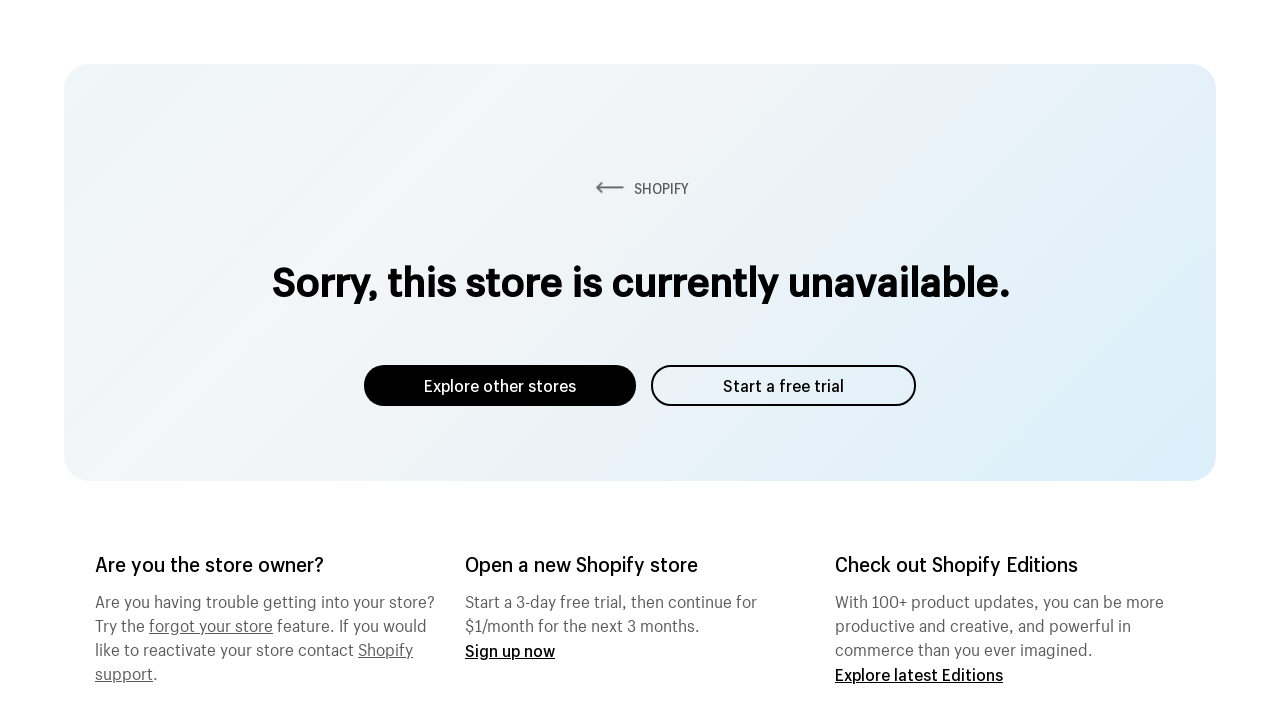How long is the free trial period?
Answer the question in as much detail as possible.

The free trial period is 3 days, as indicated by the text 'Start a 3-day free trial, then continue for $1/month for the next 3 months.' This suggests that users can try out the service for 3 days without committing to a paid plan.